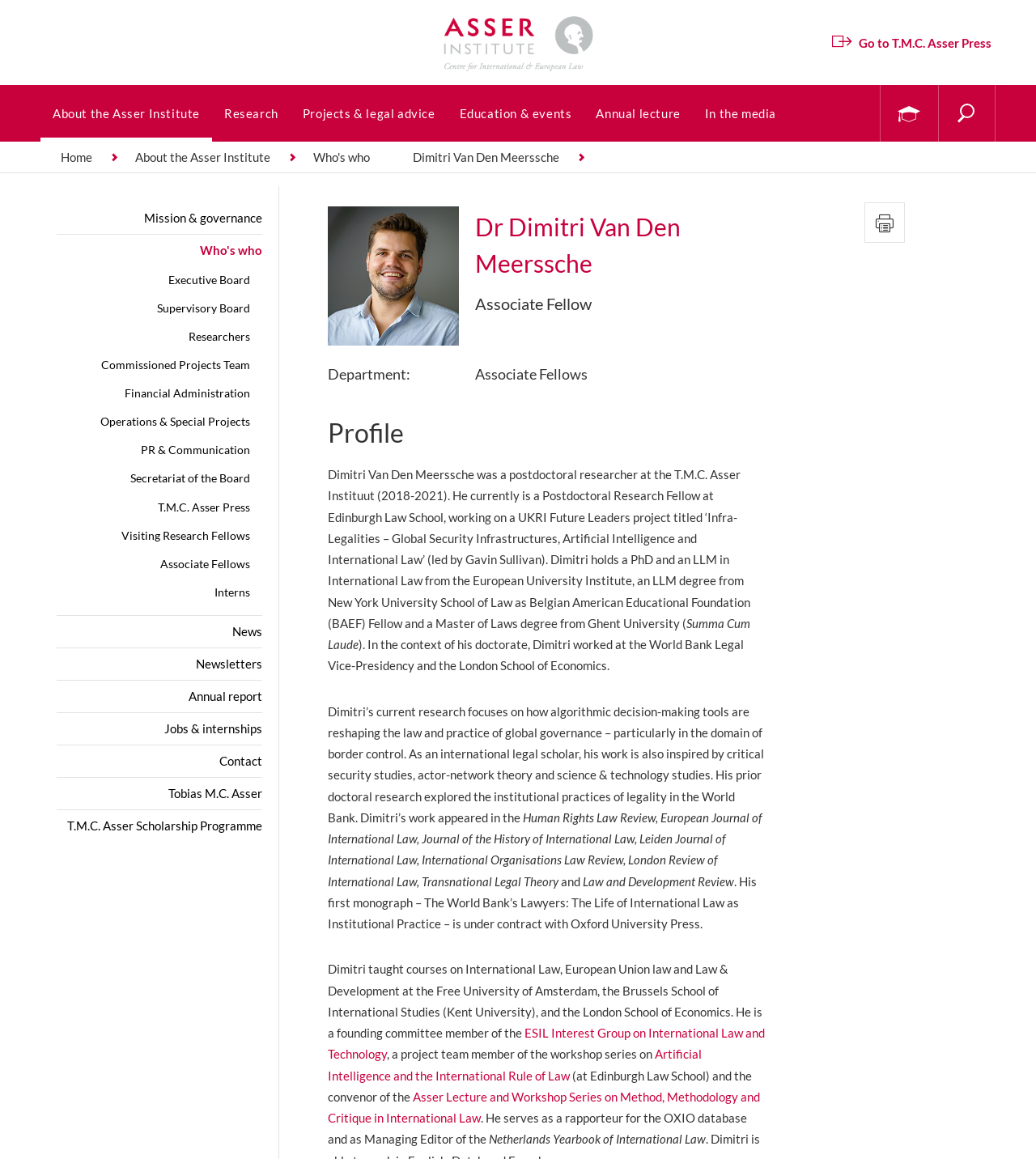Write an exhaustive caption that covers the webpage's main aspects.

This webpage is about Dimitri Van Den Meerssche, an Associate Fellow at the T.M.C. Asser Instituut. At the top of the page, there is a link to the Asser Institute - Centre for International & European Law, accompanied by an image. Below this, there are several links to different sections of the website, including "About the Asser Institute", "Research", "Projects & legal advice", and more.

On the left side of the page, there is a search bar with a "Search" button. Above the search bar, there are links to "Home", "About the Asser Institute", and "Dimitri Van Den Meerssche". Below the search bar, there are links to various sections of the website, including "Mission & governance", "Who's who", and "News".

The main content of the page is about Dimitri Van Den Meerssche's profile. There is a heading that reads "Dr Dimitri Van Den Meerssche" and a subheading that reads "Associate Fellow". Below this, there is a section that describes his department and position. The main text of the page is a biography of Dimitri, which describes his education, research focus, and work experience. The biography is divided into several paragraphs, with headings that separate different sections.

Throughout the biography, there are links to various publications and organizations, including the Human Rights Law Review, European Journal of International Law, and the ESIL Interest Group on International Law and Technology. At the bottom of the page, there is a link to the Asser Lecture and Workshop Series on Method, Methodology and Critique in International Law, and a mention of Dimitri's role as Managing Editor of the Netherlands Yearbook of International Law.